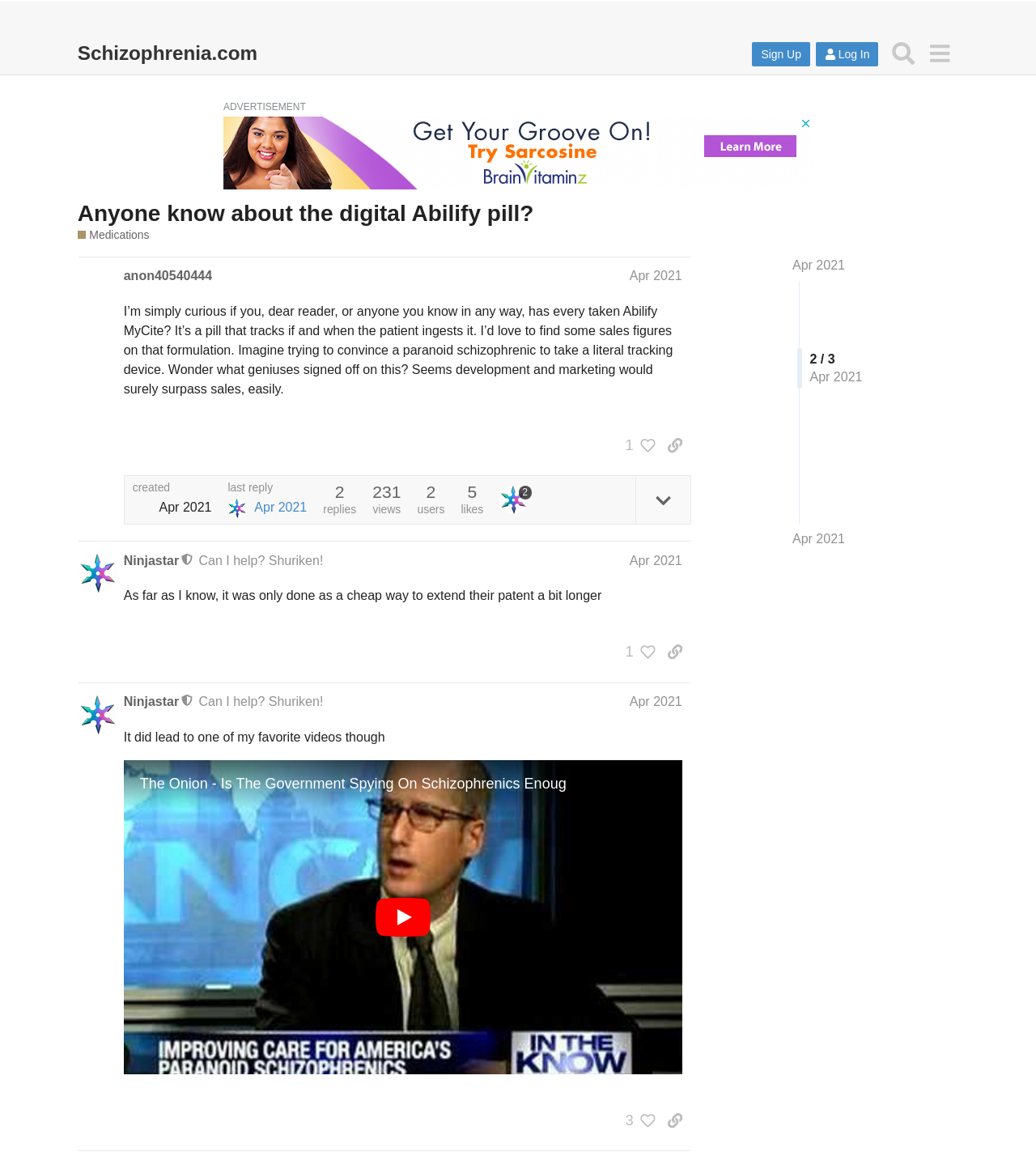Please reply to the following question using a single word or phrase: 
What is the topic of the discussion?

Abilify MyCite